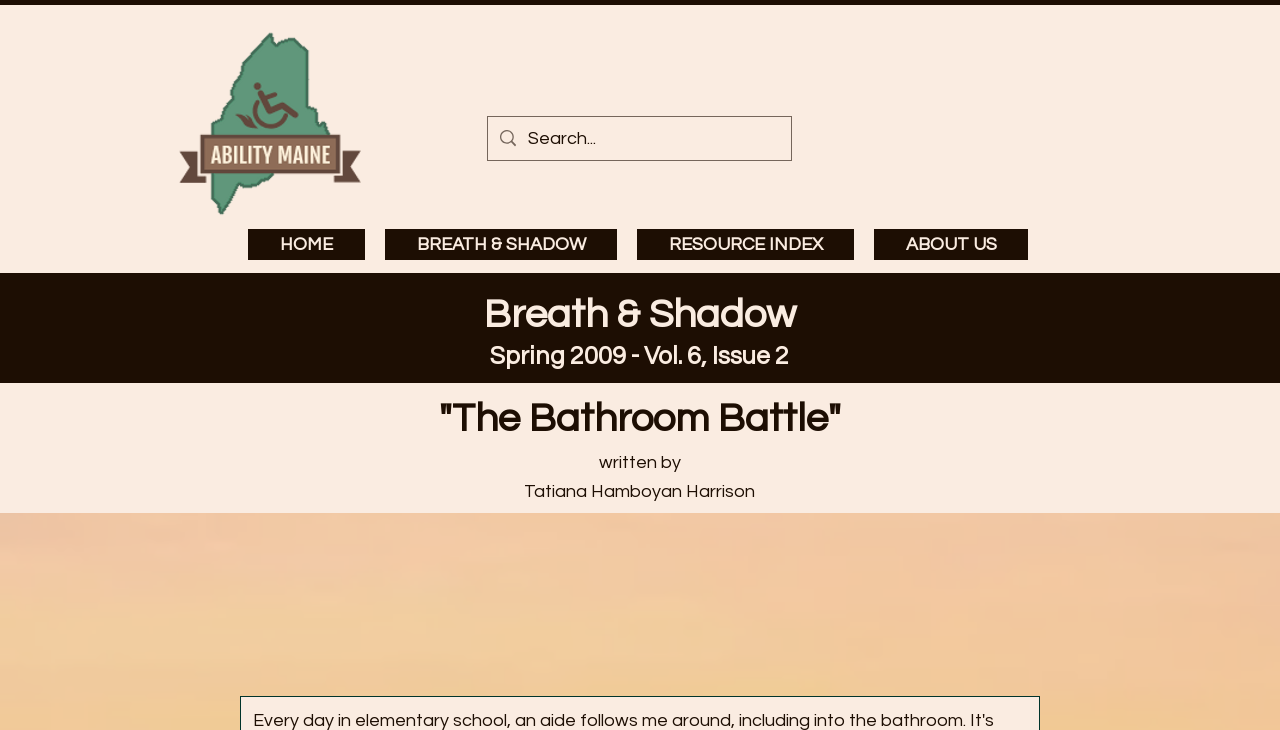Locate the bounding box of the user interface element based on this description: "along with the SAT".

None